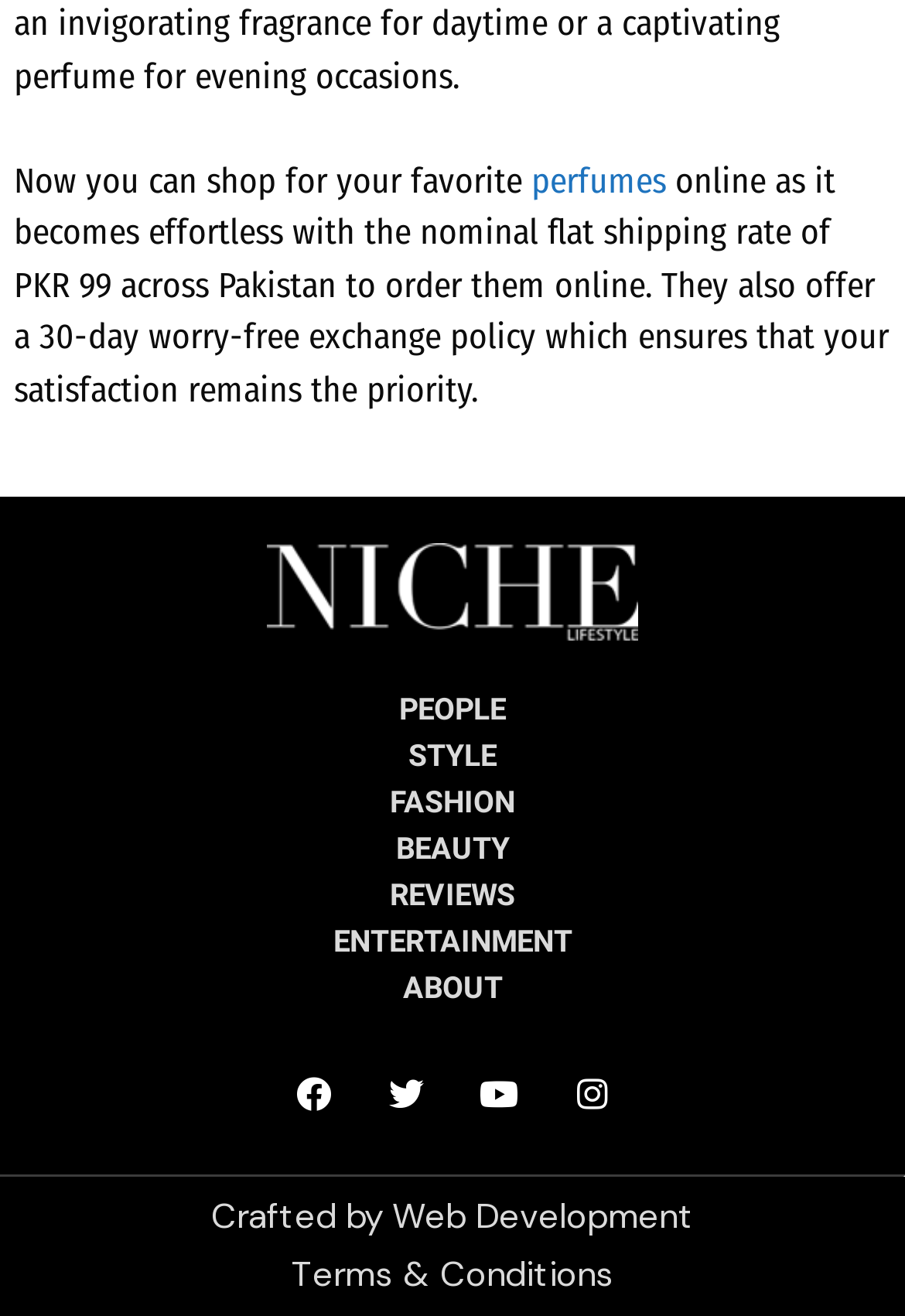Locate the bounding box coordinates of the element that should be clicked to fulfill the instruction: "Follow on Facebook".

[0.308, 0.805, 0.385, 0.857]